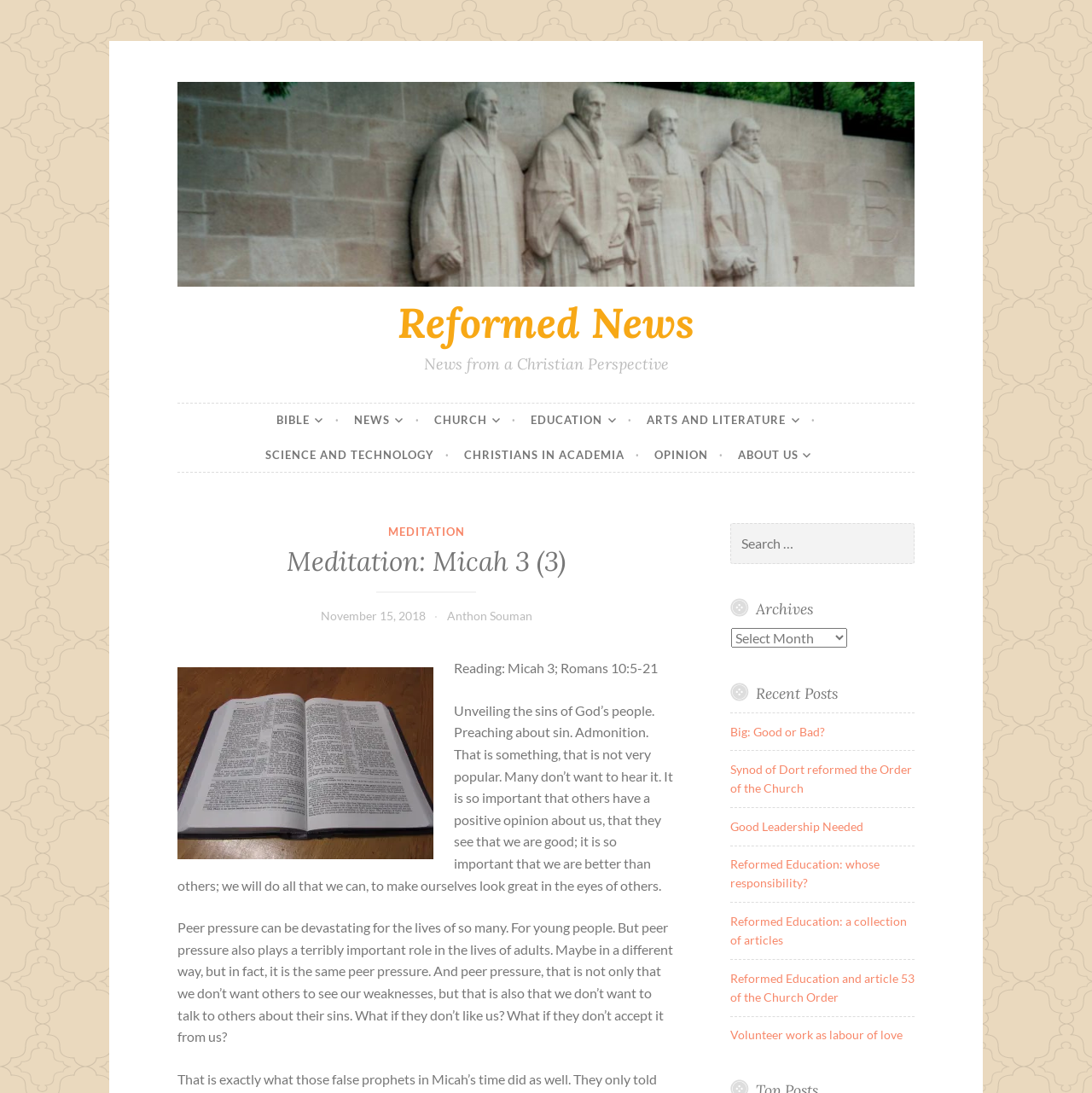Carefully examine the image and provide an in-depth answer to the question: What is the date of this meditation?

The date of this meditation is November 15, 2018, as indicated by the link 'November 15, 2018' below the meditation title.